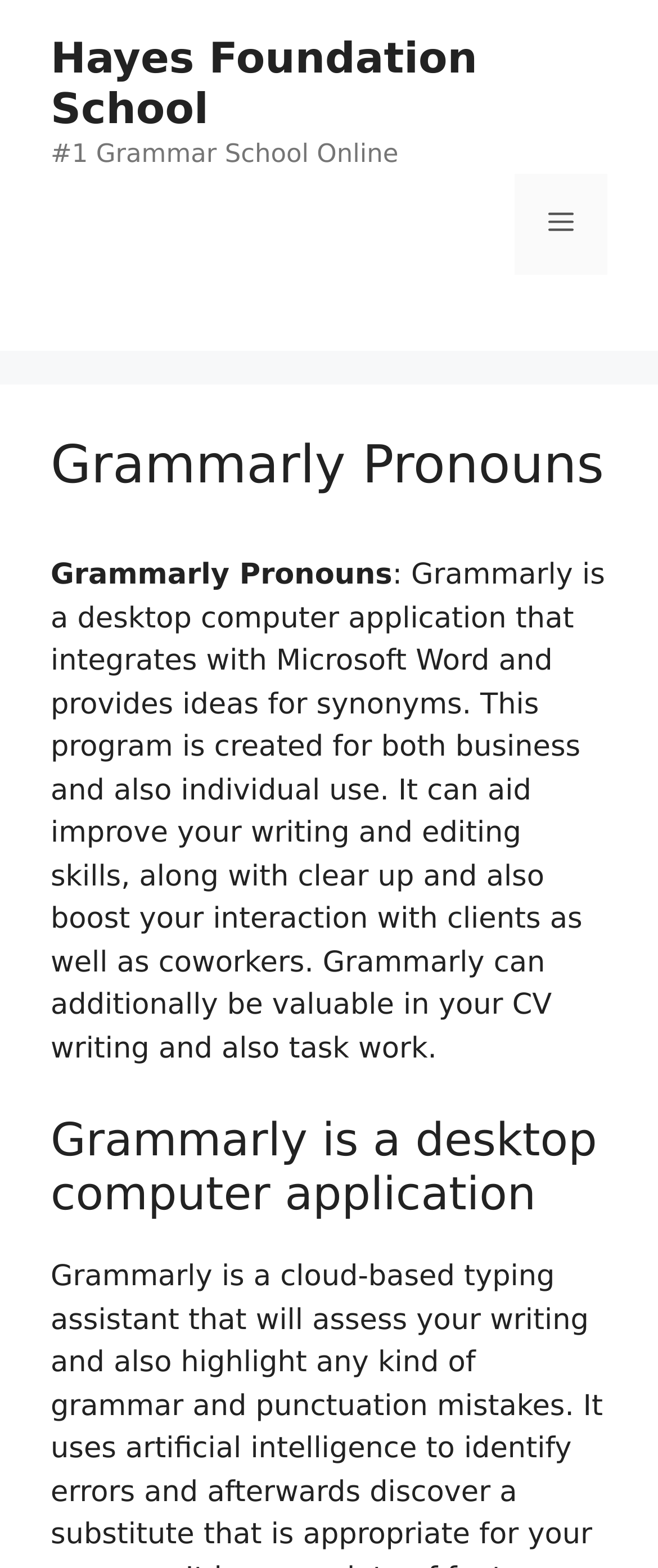Determine the bounding box for the UI element as described: "Menu". The coordinates should be represented as four float numbers between 0 and 1, formatted as [left, top, right, bottom].

[0.782, 0.11, 0.923, 0.175]